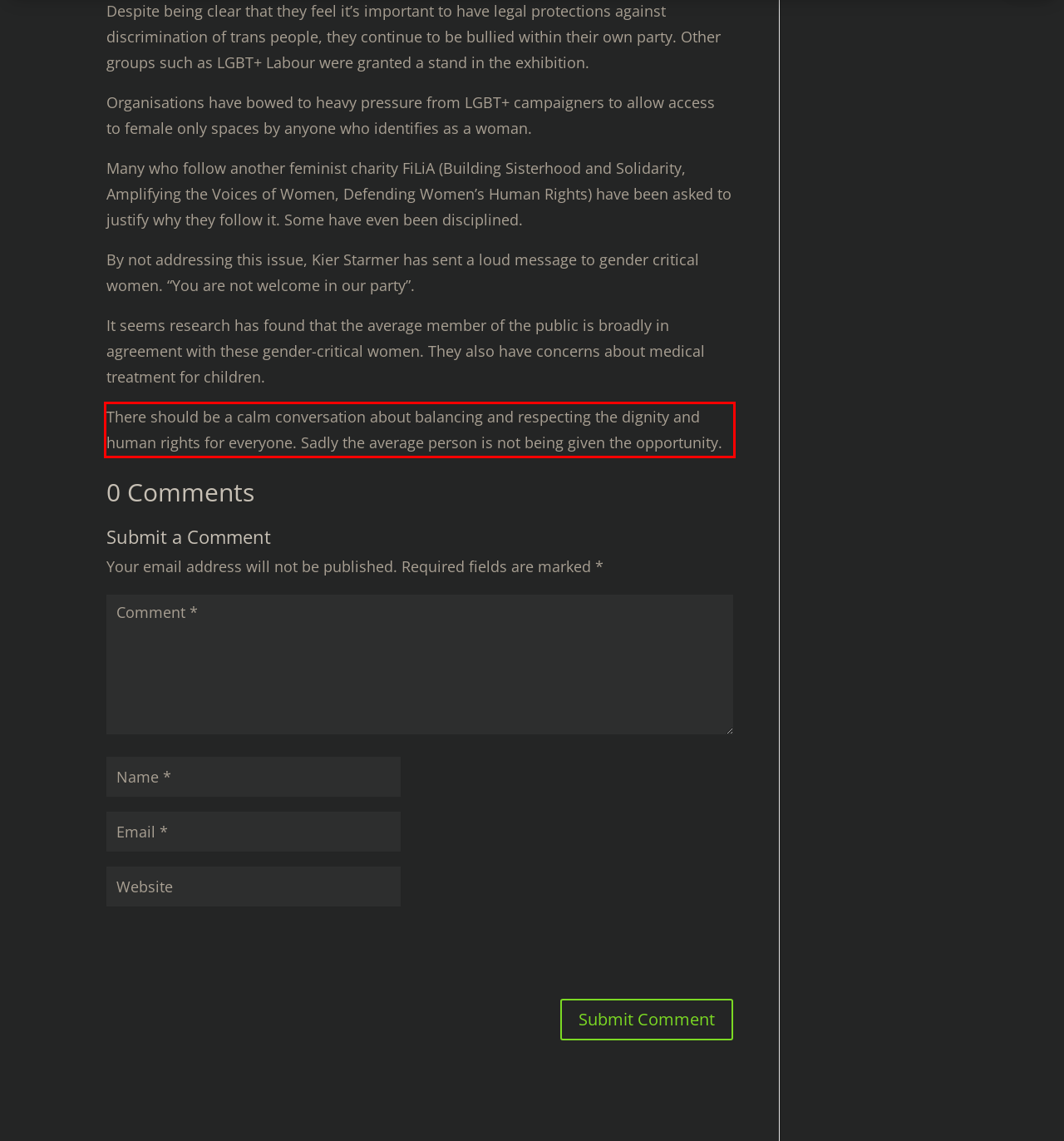Please look at the screenshot provided and find the red bounding box. Extract the text content contained within this bounding box.

There should be a calm conversation about balancing and respecting the dignity and human rights for everyone. Sadly the average person is not being given the opportunity.